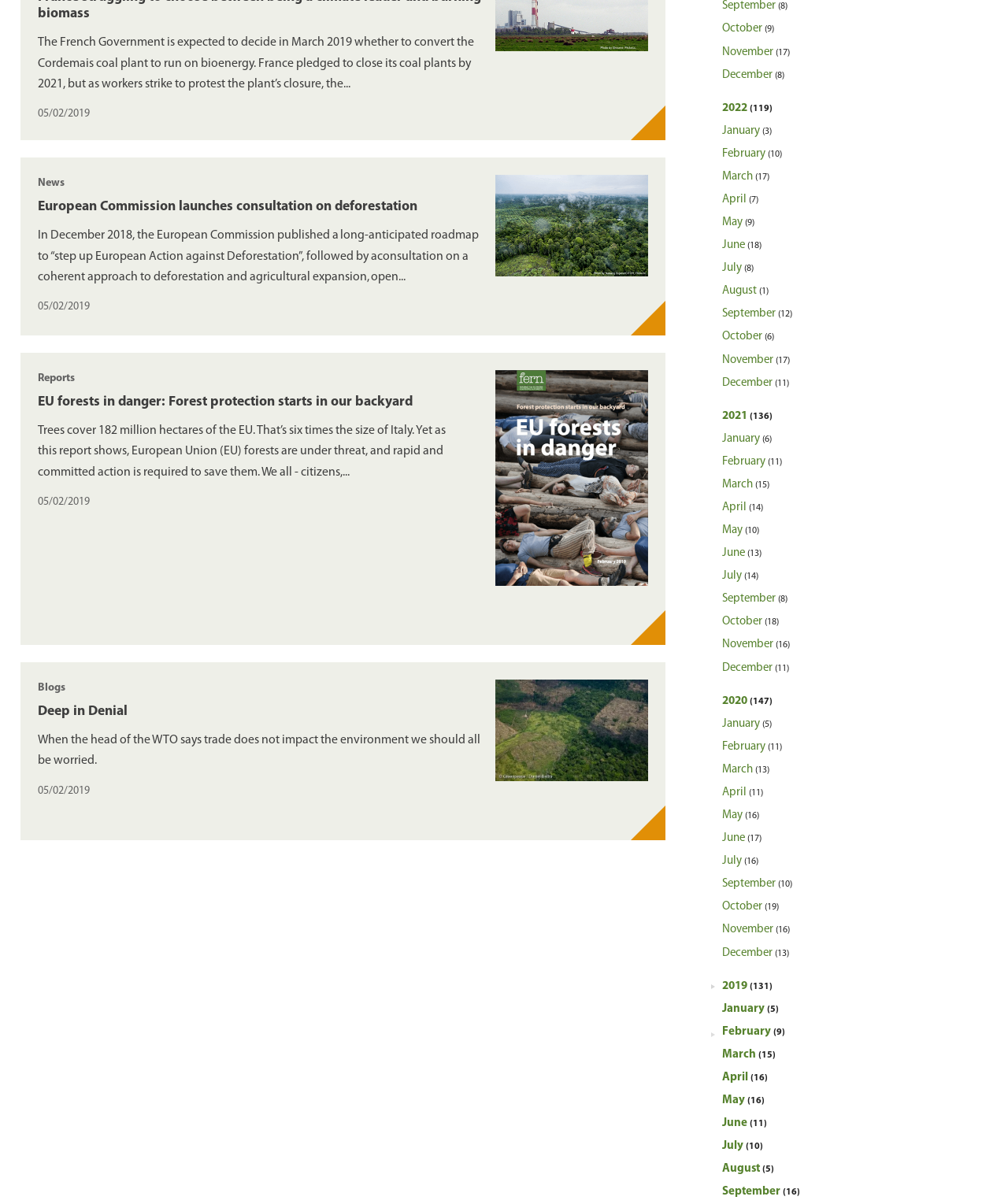Please identify the bounding box coordinates of the clickable area that will allow you to execute the instruction: "Explore news from 2021".

[0.716, 0.338, 0.766, 0.354]